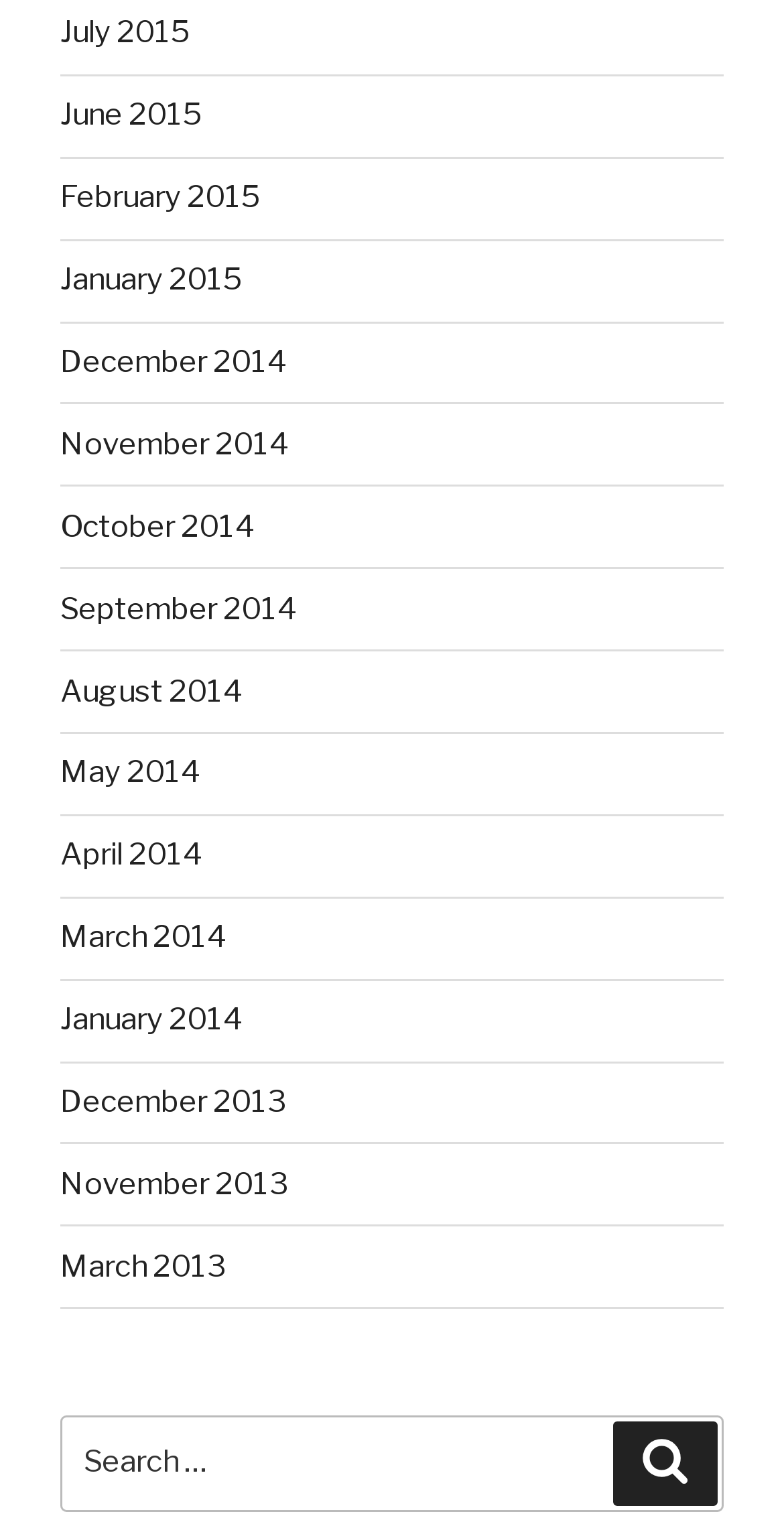Based on the element description "January 2015", predict the bounding box coordinates of the UI element.

[0.077, 0.171, 0.31, 0.195]